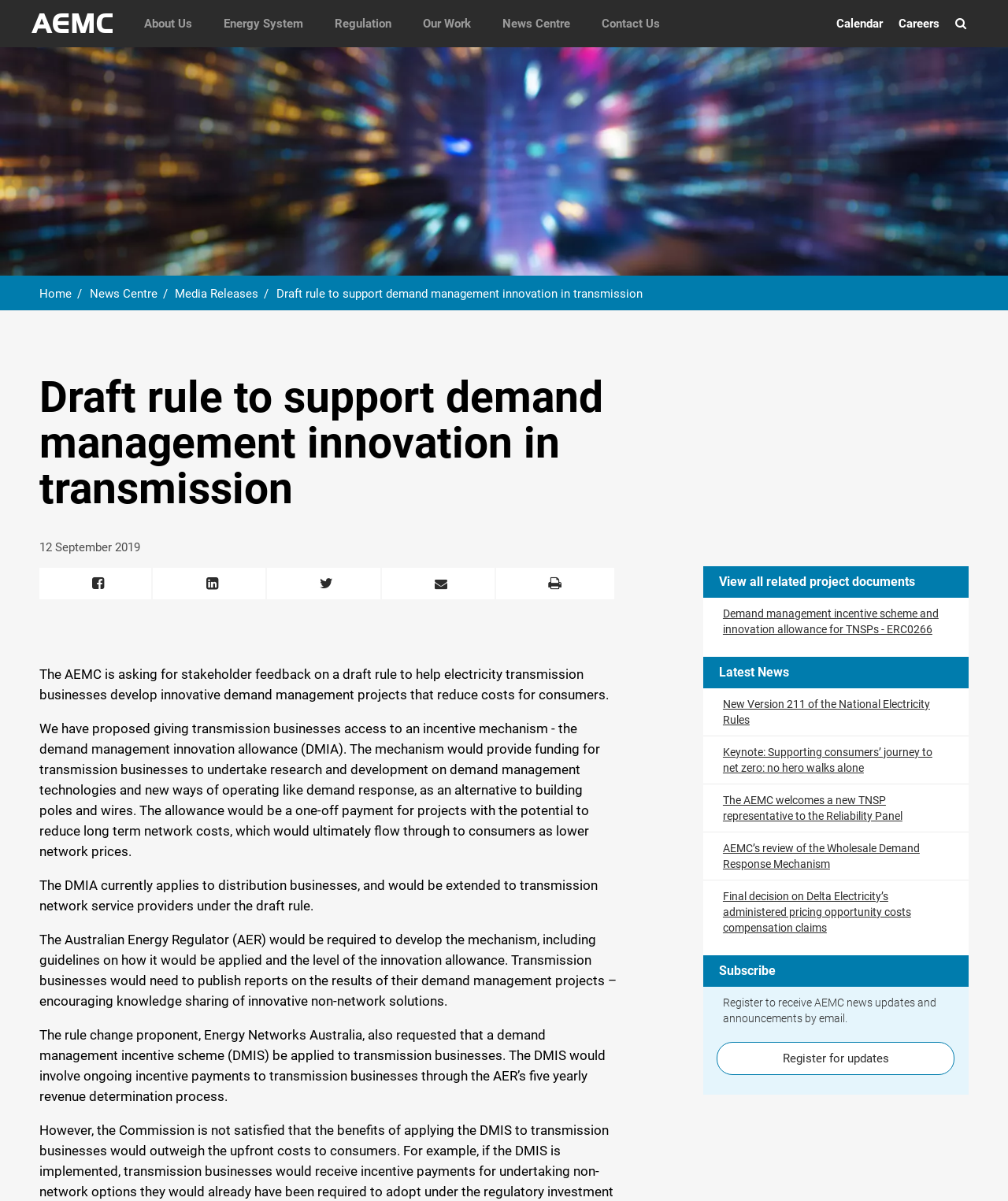What is the purpose of the DMIA?
Using the visual information, answer the question in a single word or phrase.

To provide funding for research and development